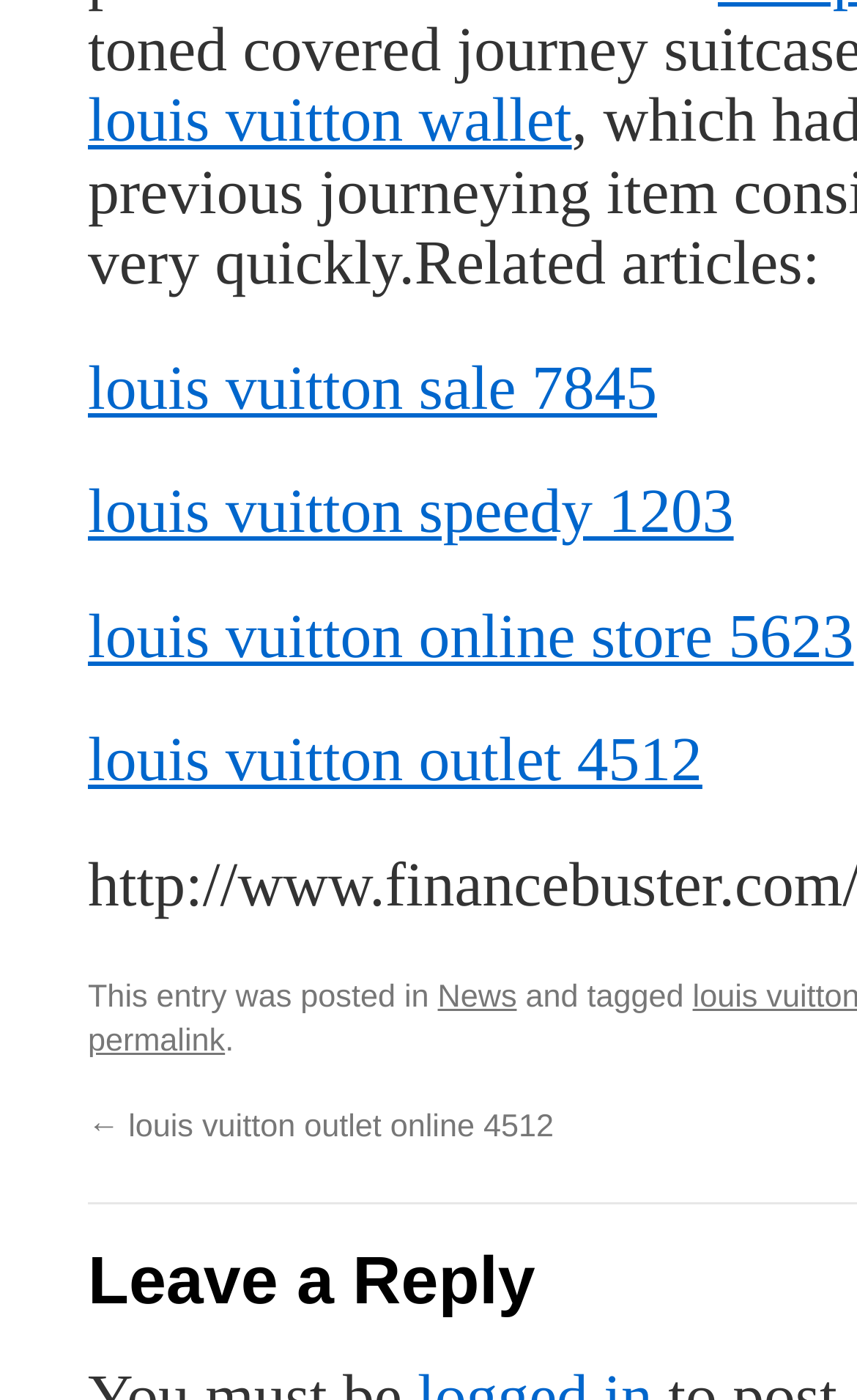Use a single word or phrase to answer the question: 
How many StaticText elements are on the webpage?

2